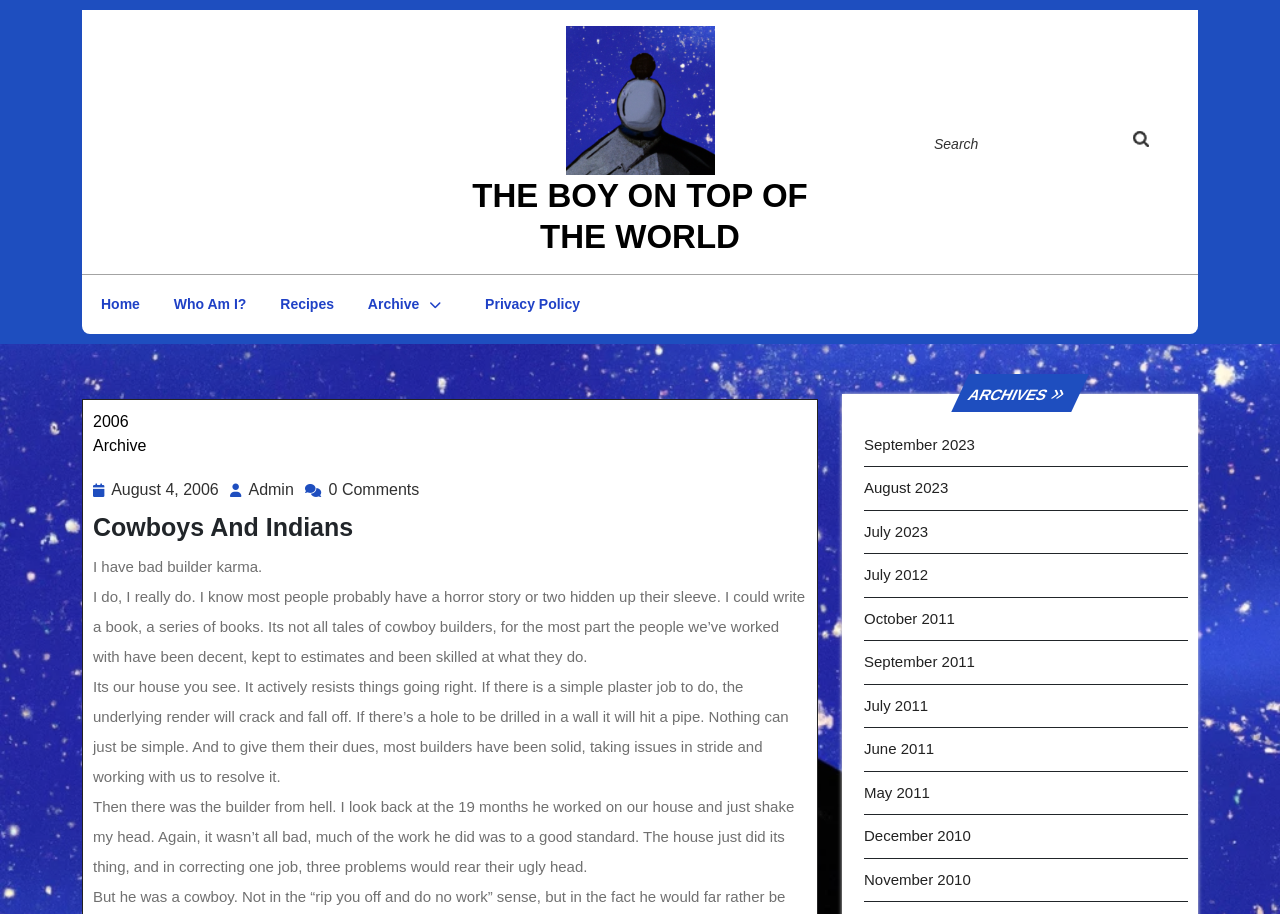What is the category of the blog post?
Please respond to the question with a detailed and informative answer.

I determined the category of the blog post by looking at the element with the text 'Category' and the link 'Archive' which is located below it.